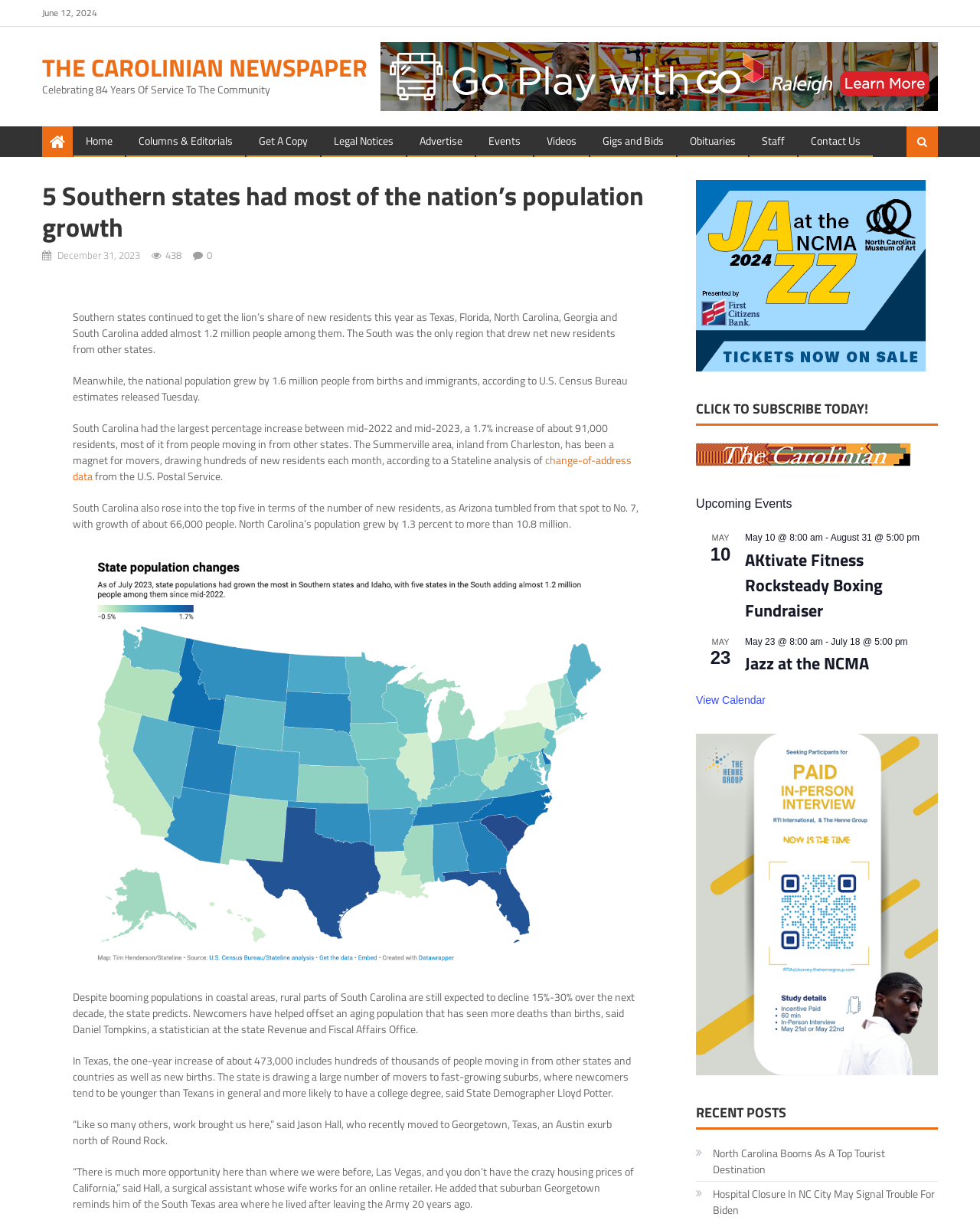Please determine the bounding box coordinates of the element to click on in order to accomplish the following task: "Read the article about Southern states having most of the nation’s population growth". Ensure the coordinates are four float numbers ranging from 0 to 1, i.e., [left, top, right, bottom].

[0.074, 0.253, 0.63, 0.293]